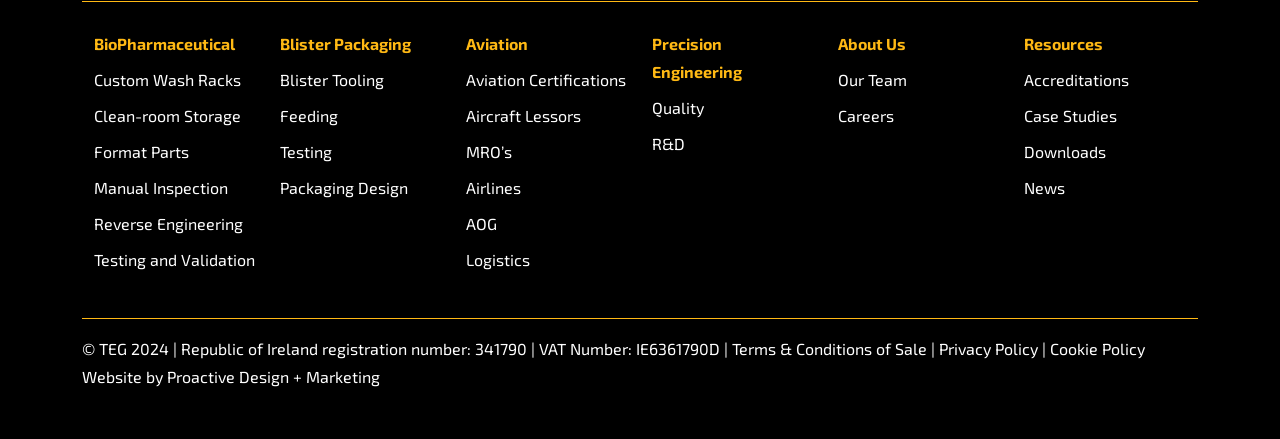Determine the bounding box for the described UI element: "Proactive Design + Marketing".

[0.13, 0.835, 0.297, 0.878]